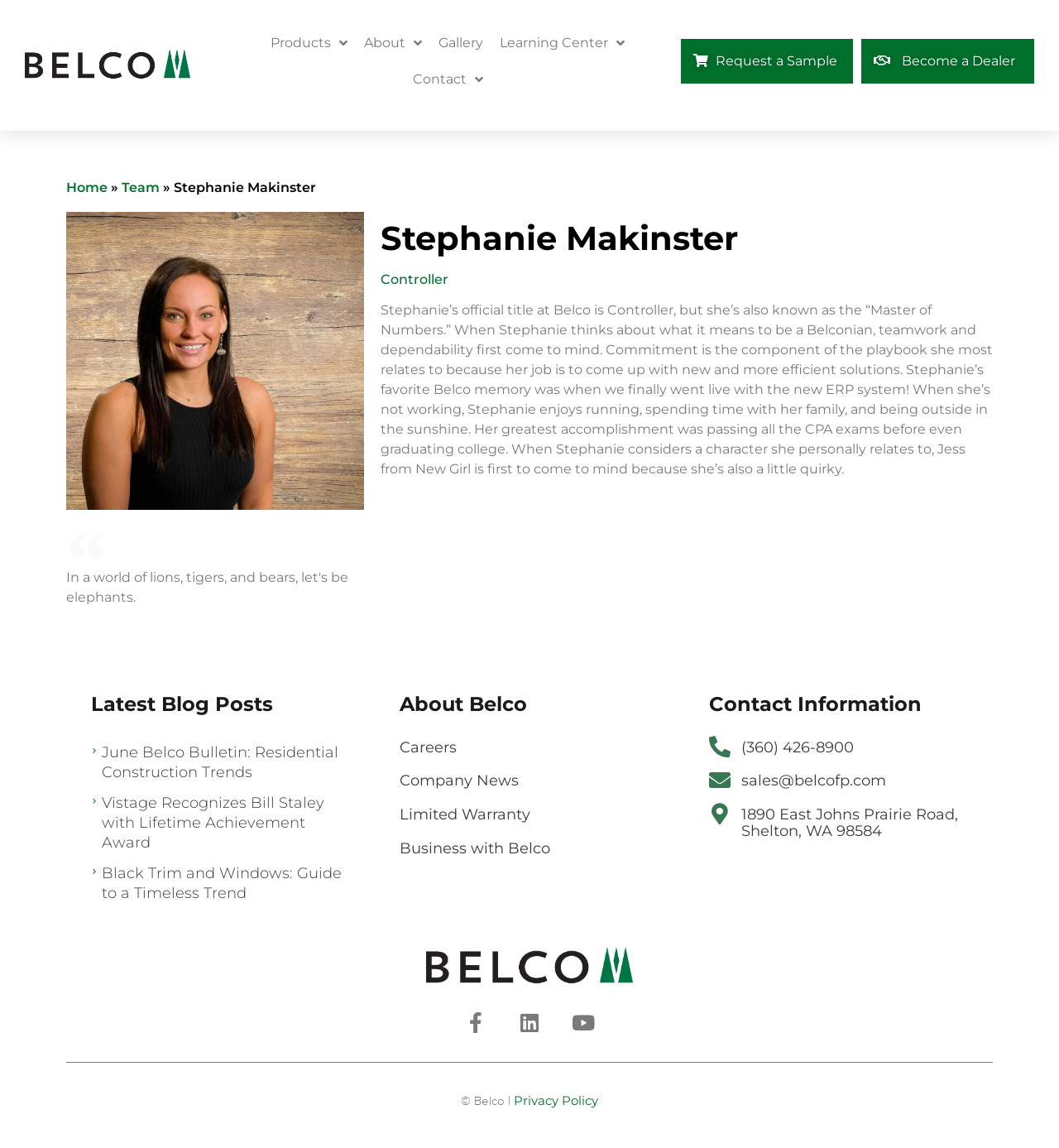What is the company's email address?
Please answer the question with a single word or phrase, referencing the image.

sales@belcofp.com